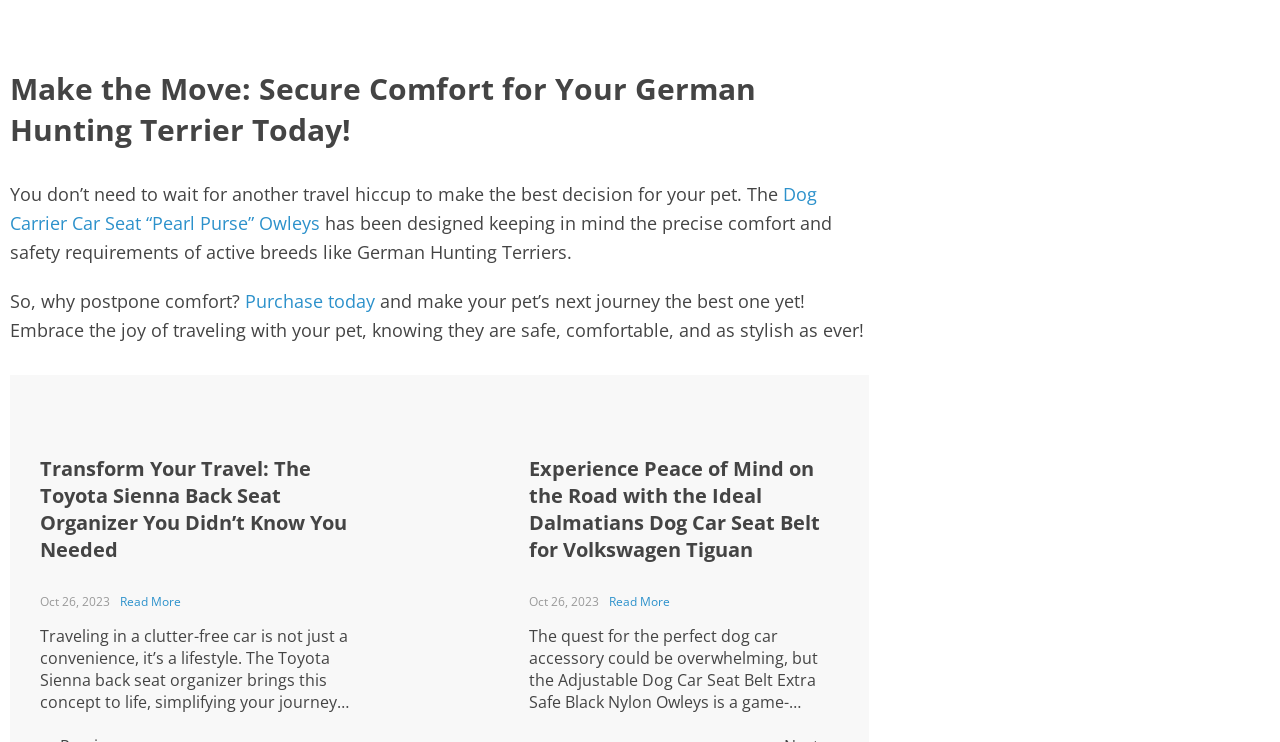Determine the bounding box coordinates of the UI element described below. Use the format (top-left x, top-left y, bottom-right x, bottom-right y) with floating point numbers between 0 and 1: Purchase today

[0.191, 0.39, 0.293, 0.422]